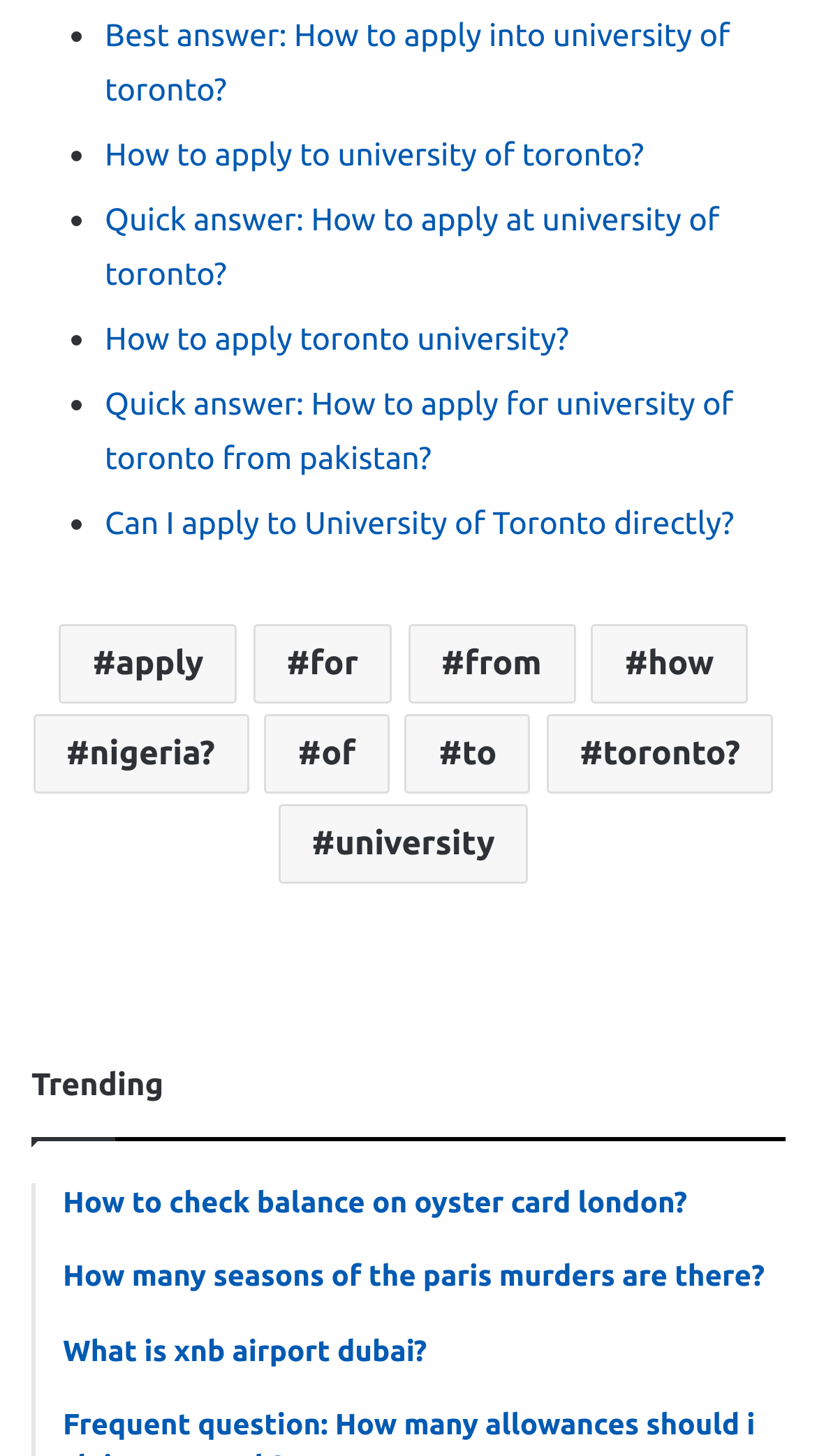Answer briefly with one word or phrase:
What is the topic of the last link?

XNB airport dubai